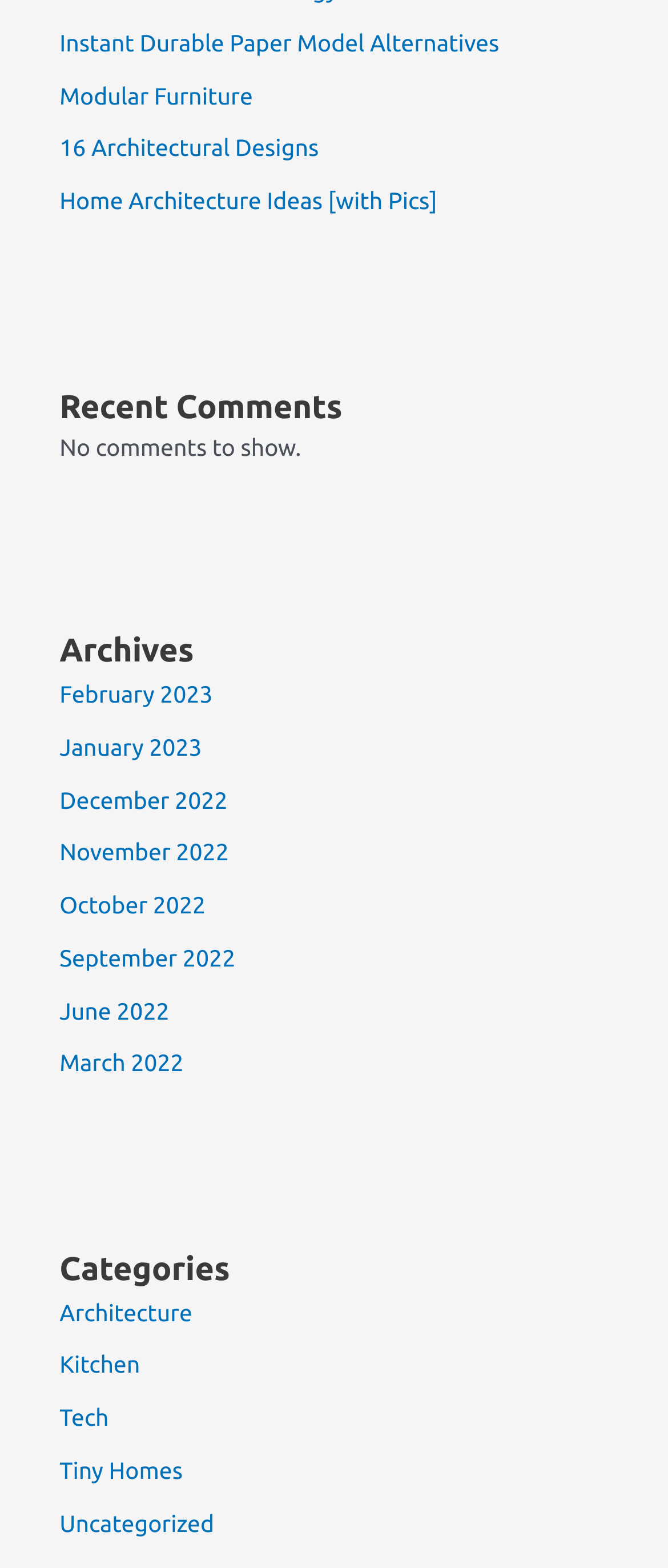Identify the bounding box of the HTML element described here: "Home Architecture Ideas [with Pics]". Provide the coordinates as four float numbers between 0 and 1: [left, top, right, bottom].

[0.089, 0.119, 0.655, 0.137]